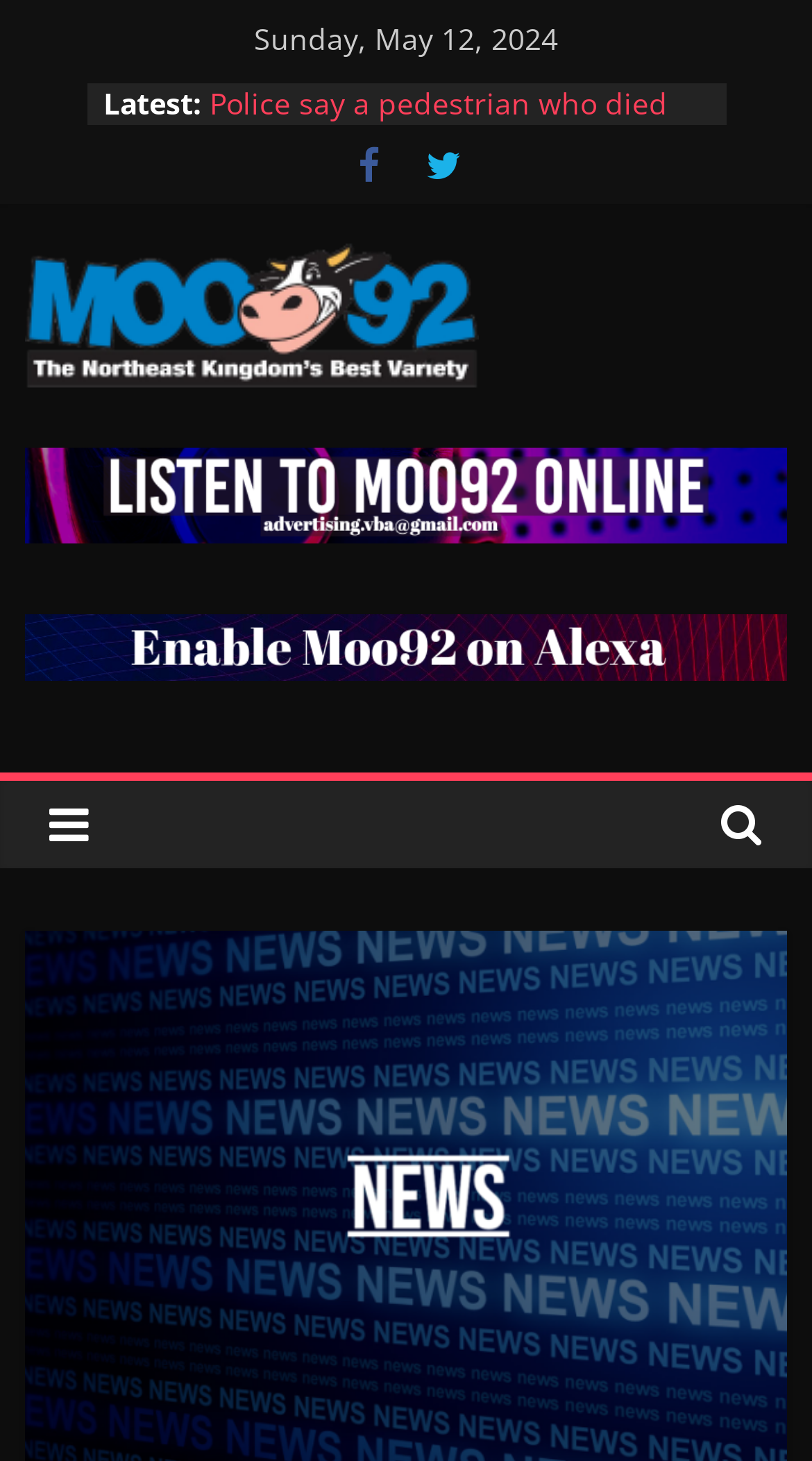What is the topic of the first news article?
Based on the image, answer the question with as much detail as possible.

I looked at the first link element on the page, which says 'The Vermont Department of Environmental Conservation is looking for a few good volunteers', and determined that the topic is related to the Vermont Department of Environmental Conservation.